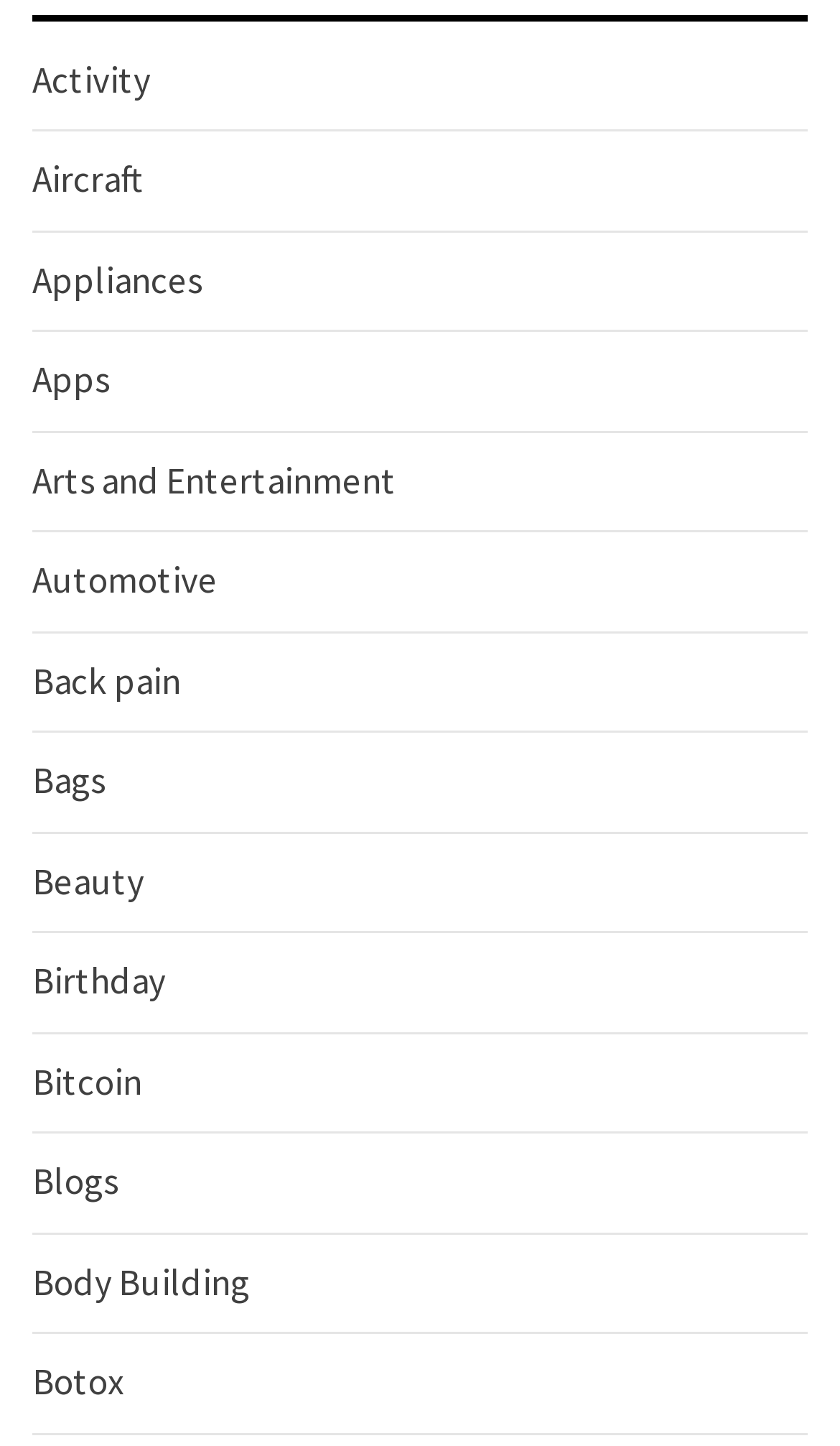Could you specify the bounding box coordinates for the clickable section to complete the following instruction: "Read Blogs"?

[0.038, 0.8, 0.141, 0.833]